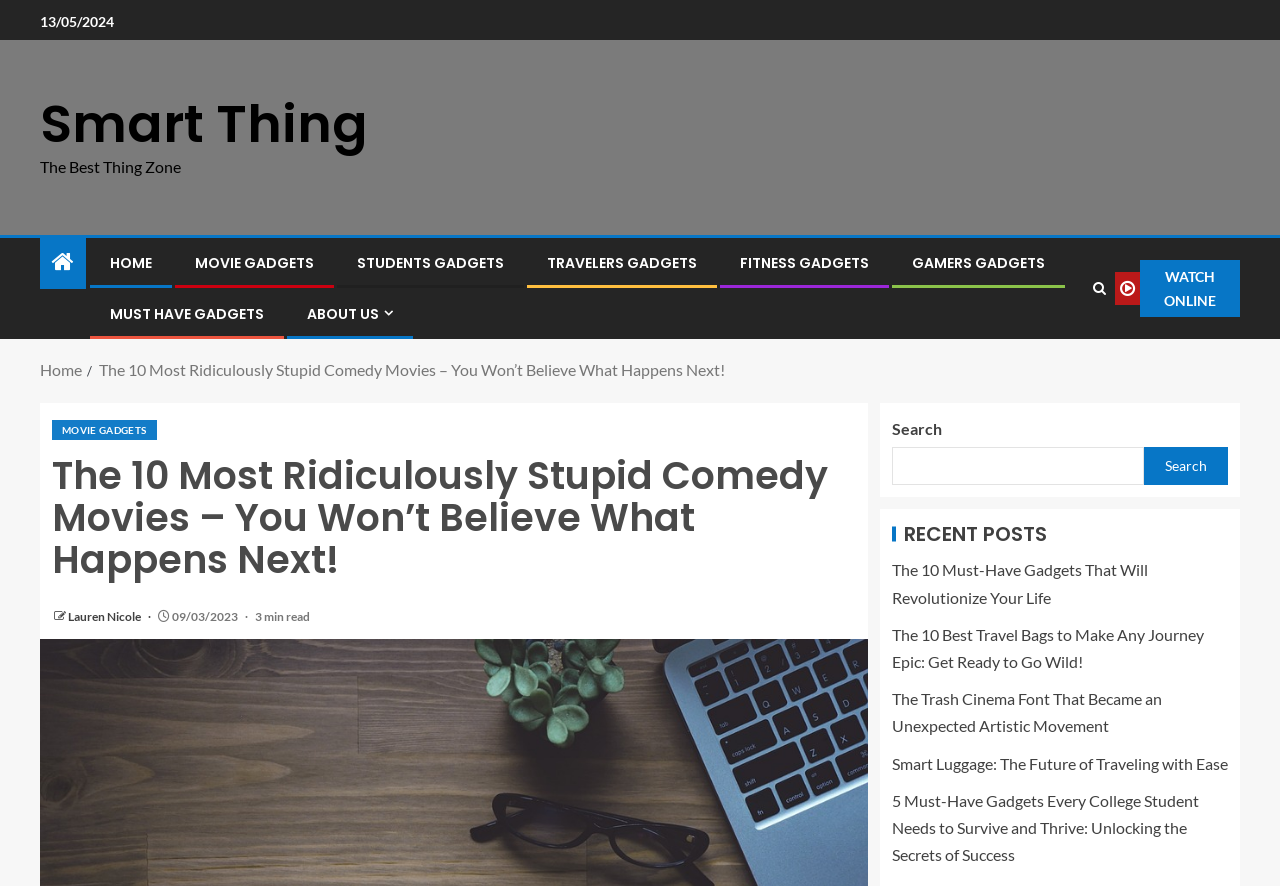What is the date of the article?
Based on the screenshot, provide a one-word or short-phrase response.

09/03/2023